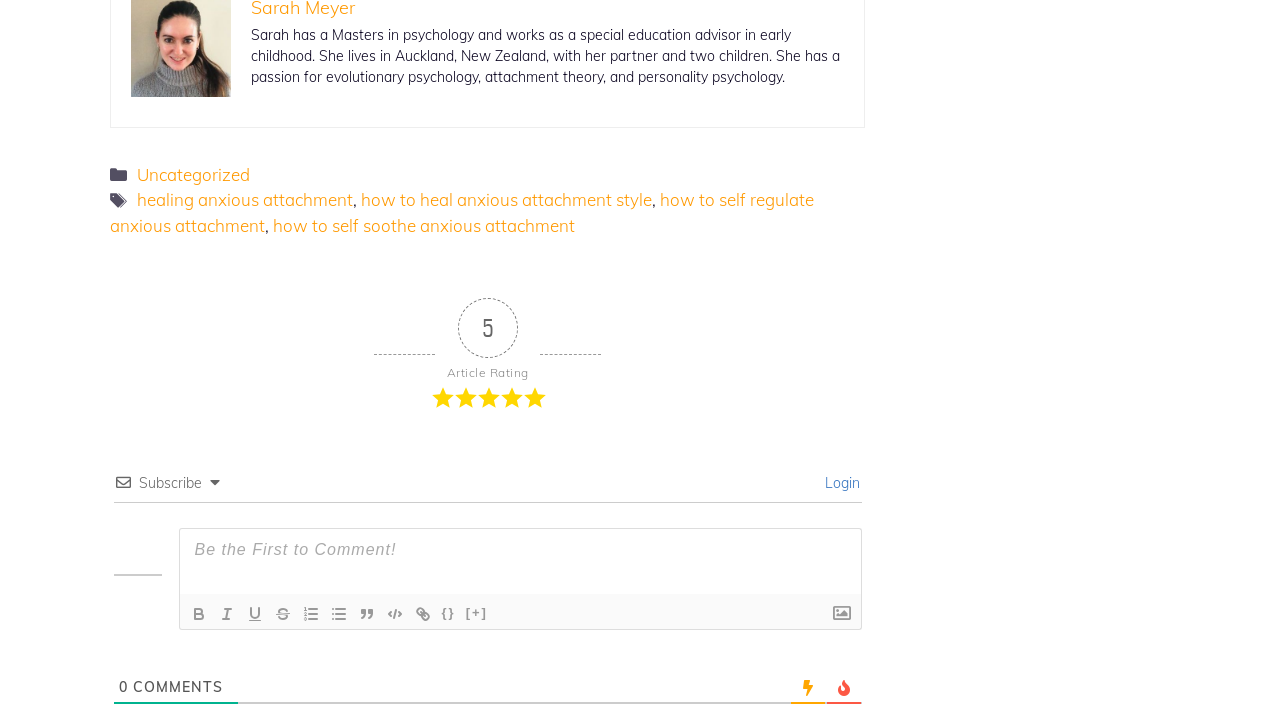Using the description "parent_node: {} title="Unordered List" value="bullet"", predict the bounding box of the relevant HTML element.

[0.254, 0.846, 0.275, 0.88]